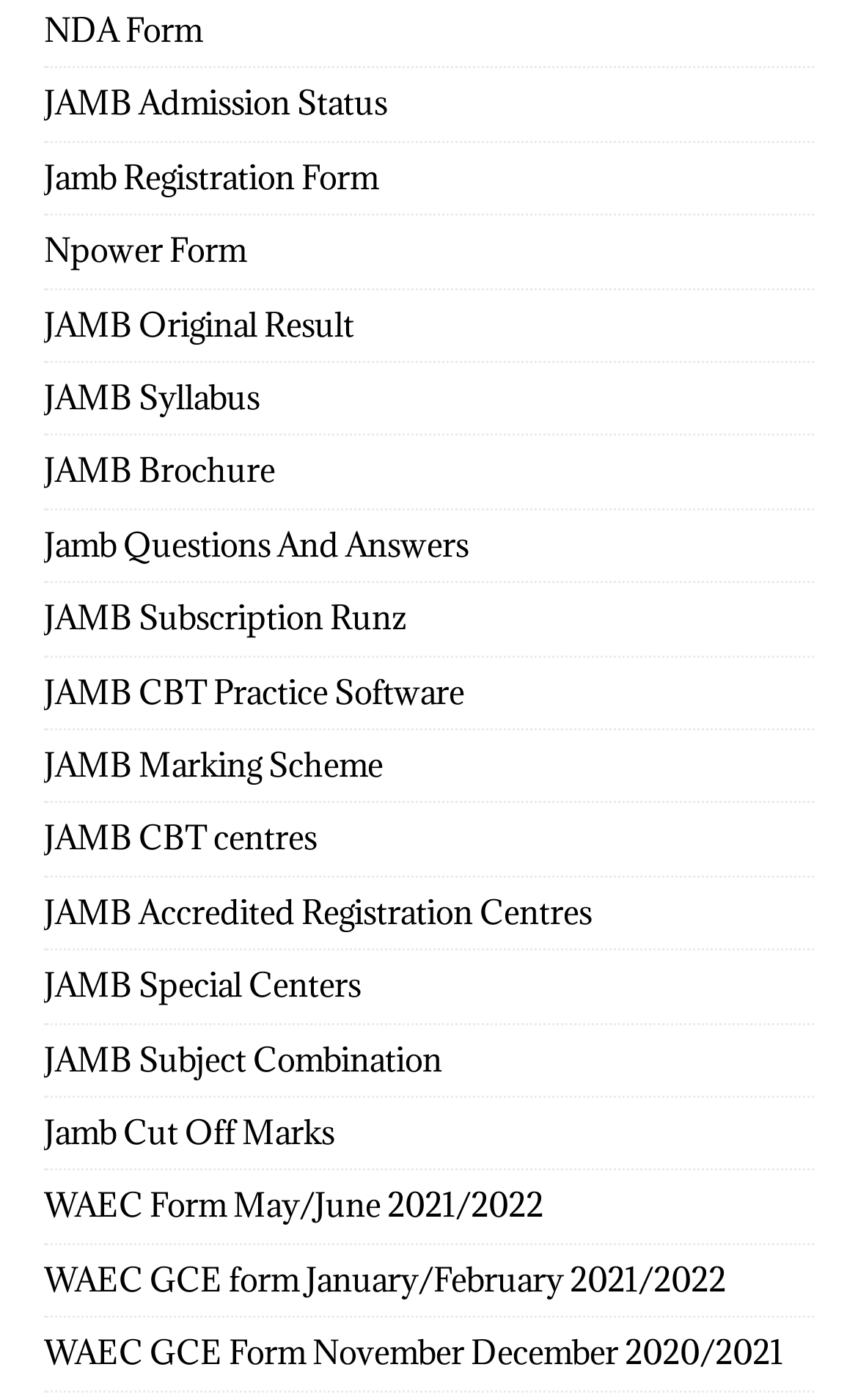What is the link above 'JAMB CBT Practice Software'?
Based on the image, provide your answer in one word or phrase.

Jamb Questions And Answers